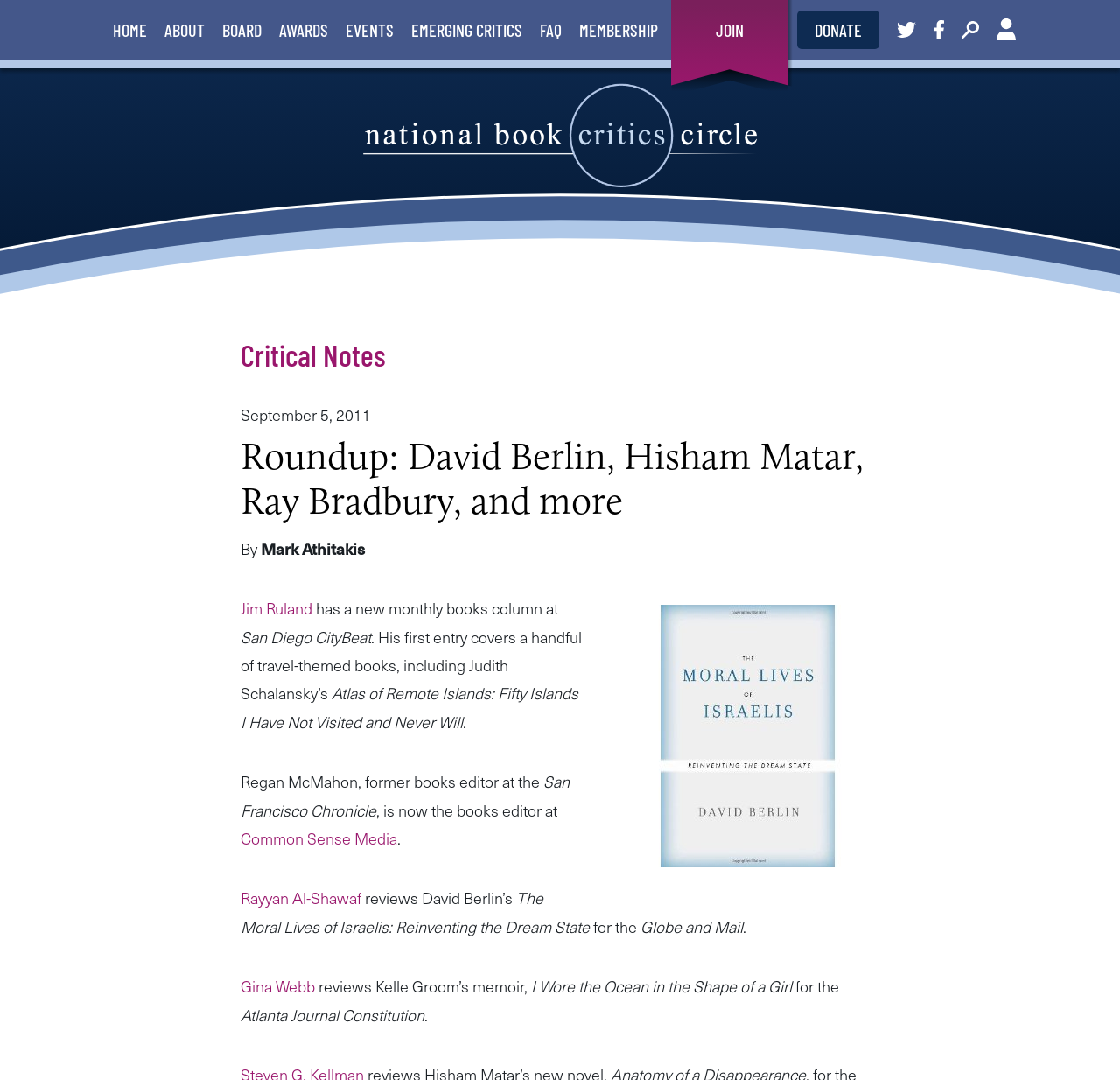Identify the text that serves as the heading for the webpage and generate it.

Roundup: David Berlin, Hisham Matar, Ray Bradbury, and more